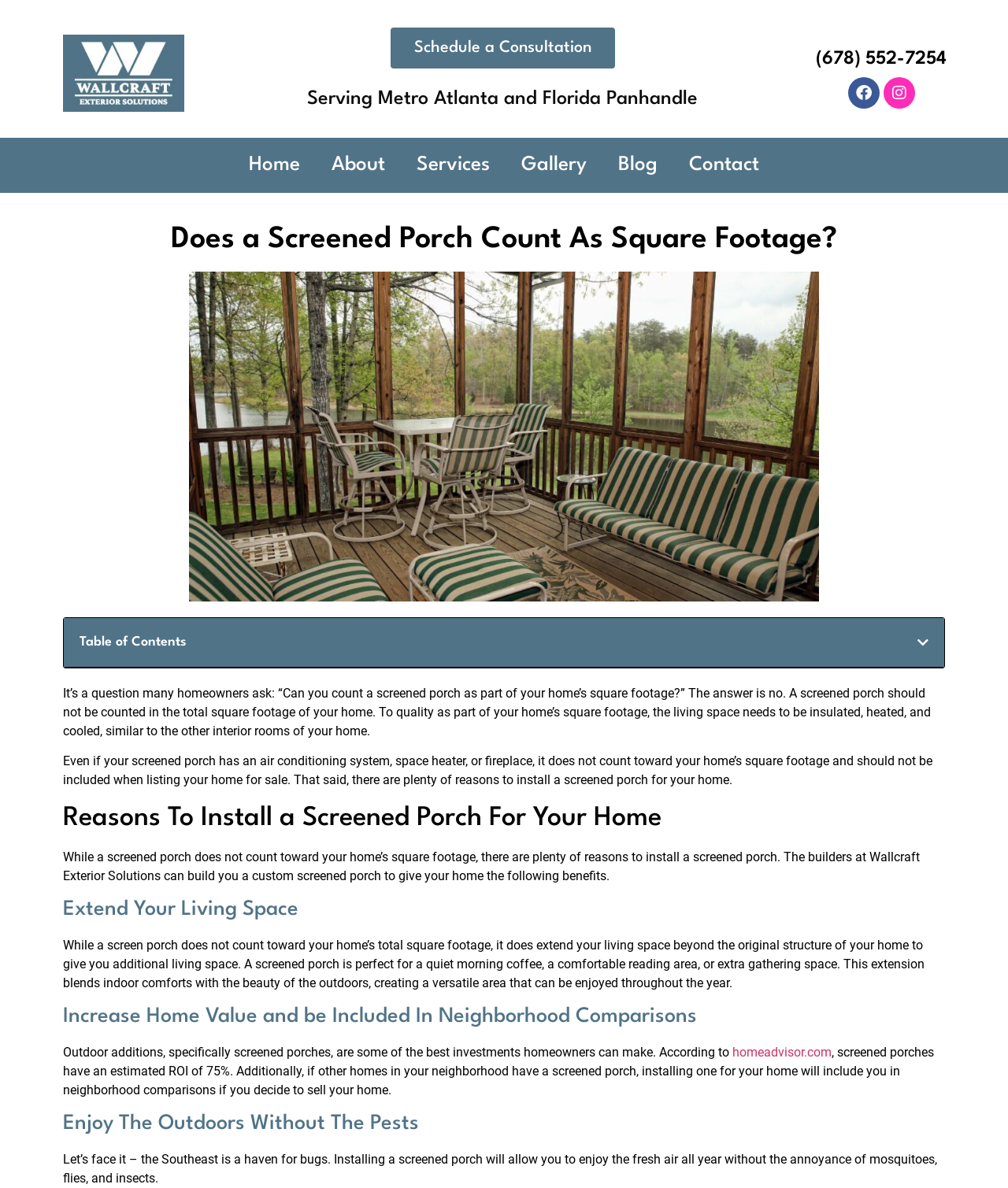What is the company name of the builders mentioned on the webpage?
Provide a concise answer using a single word or phrase based on the image.

Wallcraft Exterior Solutions